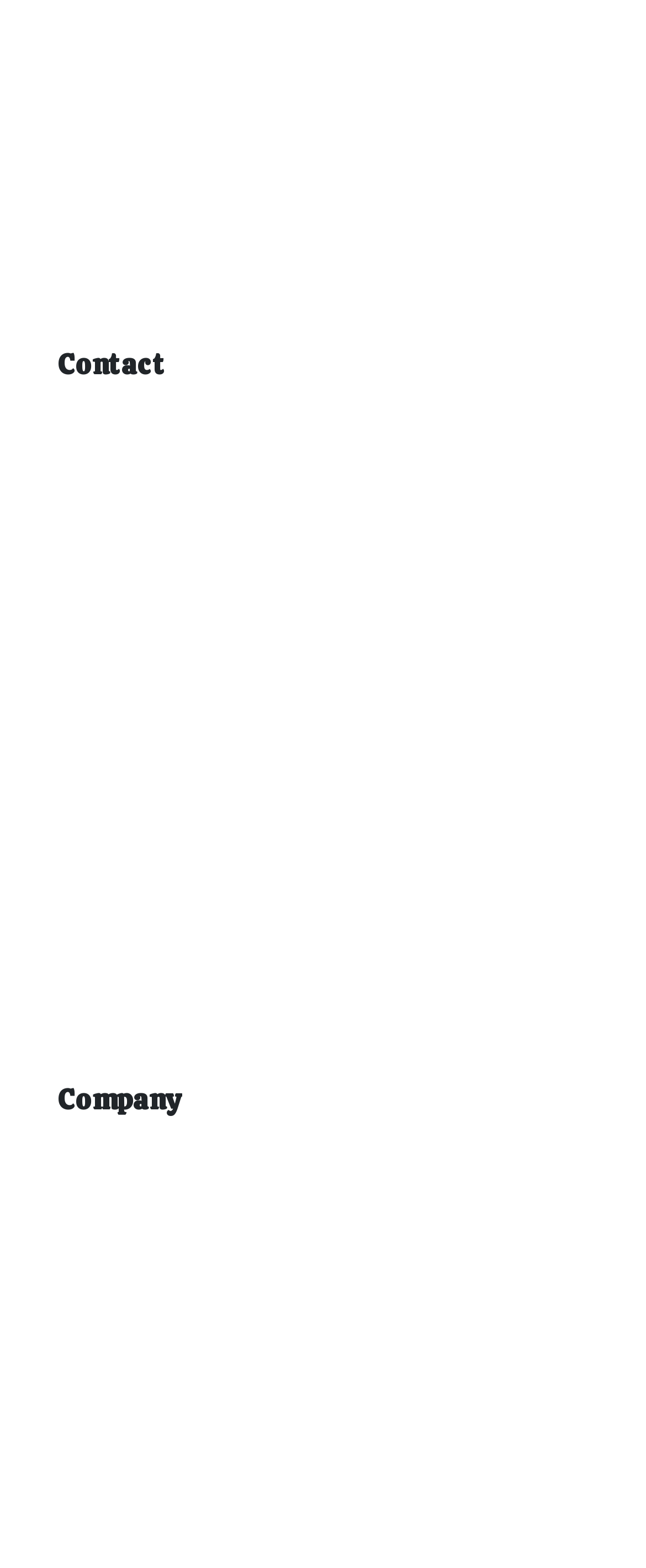Predict the bounding box coordinates of the area that should be clicked to accomplish the following instruction: "Explore the format for a narrative essay". The bounding box coordinates should consist of four float numbers between 0 and 1, i.e., [left, top, right, bottom].

None